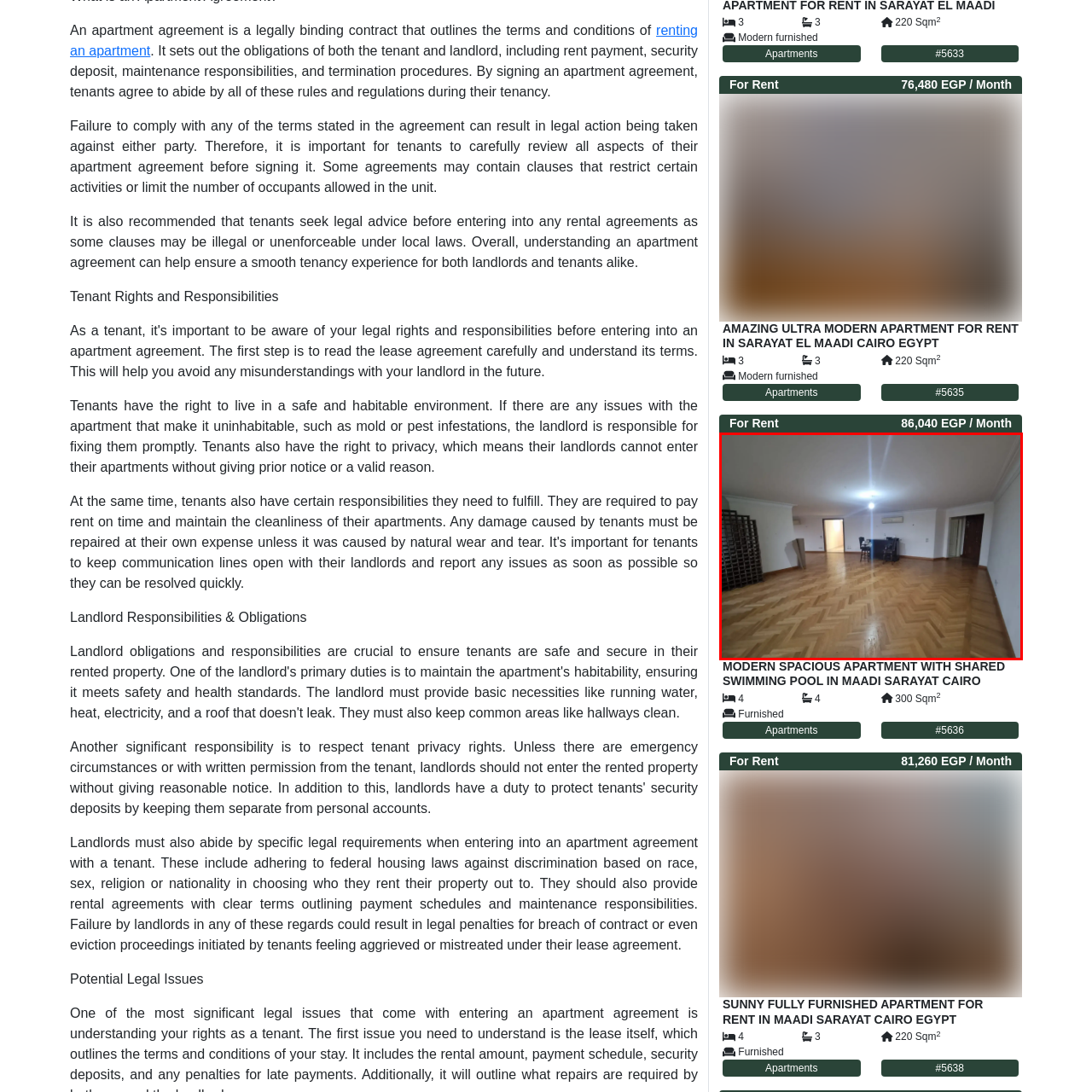What is the purpose of the wine rack?
Examine the area marked by the red bounding box and respond with a one-word or short phrase answer.

suggesting a sophisticated lifestyle